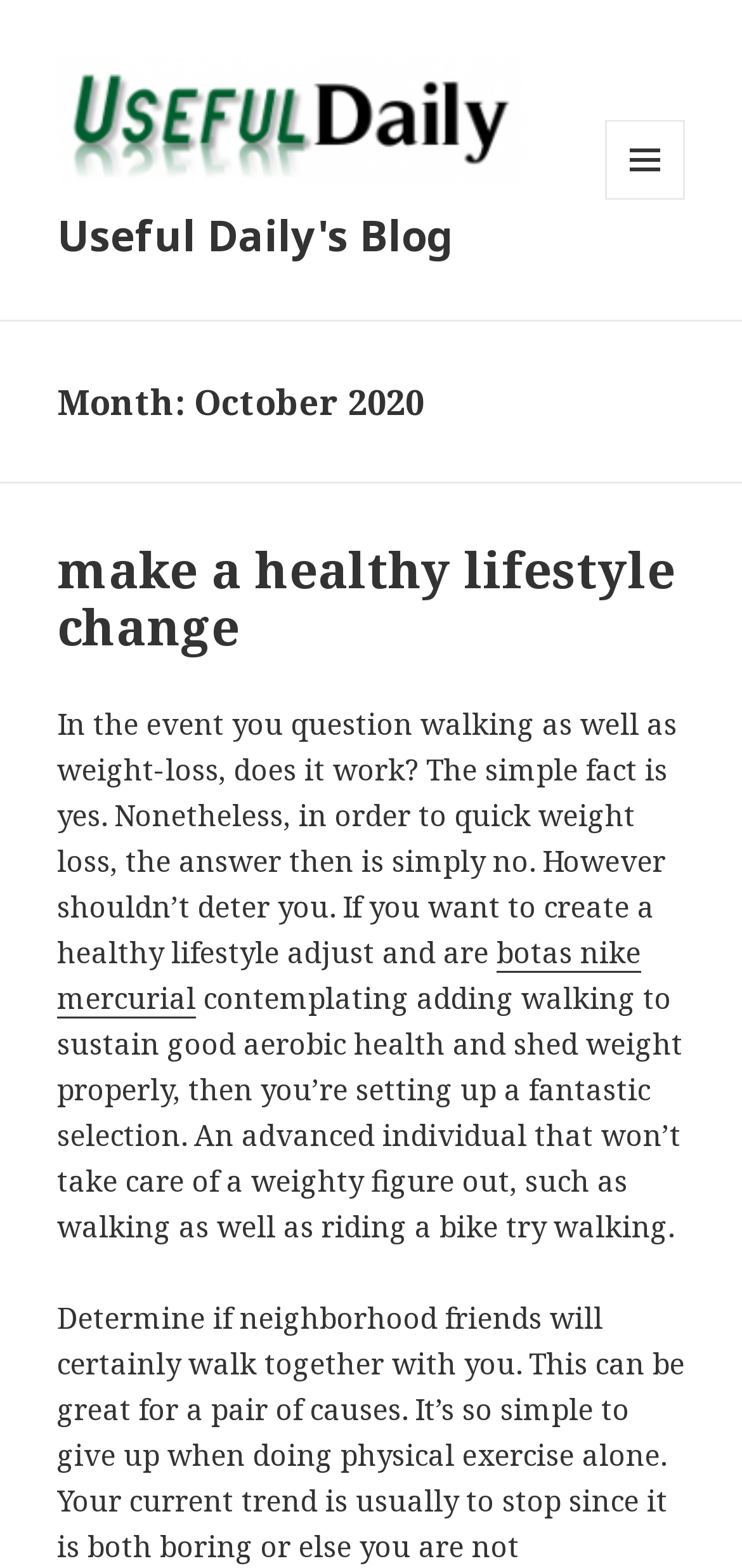Please determine the bounding box coordinates, formatted as (top-left x, top-left y, bottom-right x, bottom-right y), with all values as floating point numbers between 0 and 1. Identify the bounding box of the region described as: make a healthy lifestyle change

[0.077, 0.341, 0.91, 0.421]